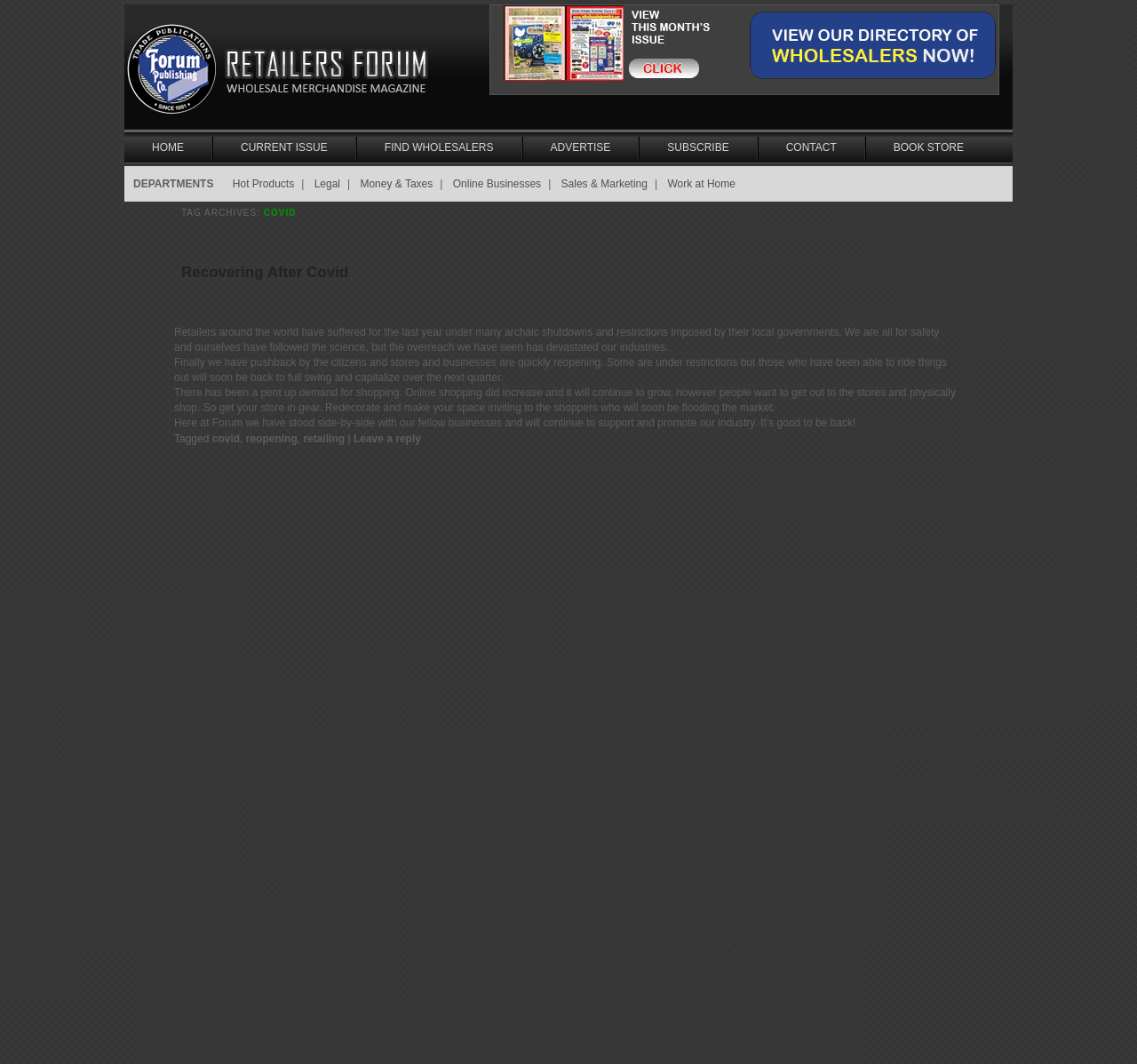Using the provided description Sales & Marketing, find the bounding box coordinates for the UI element. Provide the coordinates in (top-left x, top-left y, bottom-right x, bottom-right y) format, ensuring all values are between 0 and 1.

[0.487, 0.167, 0.576, 0.179]